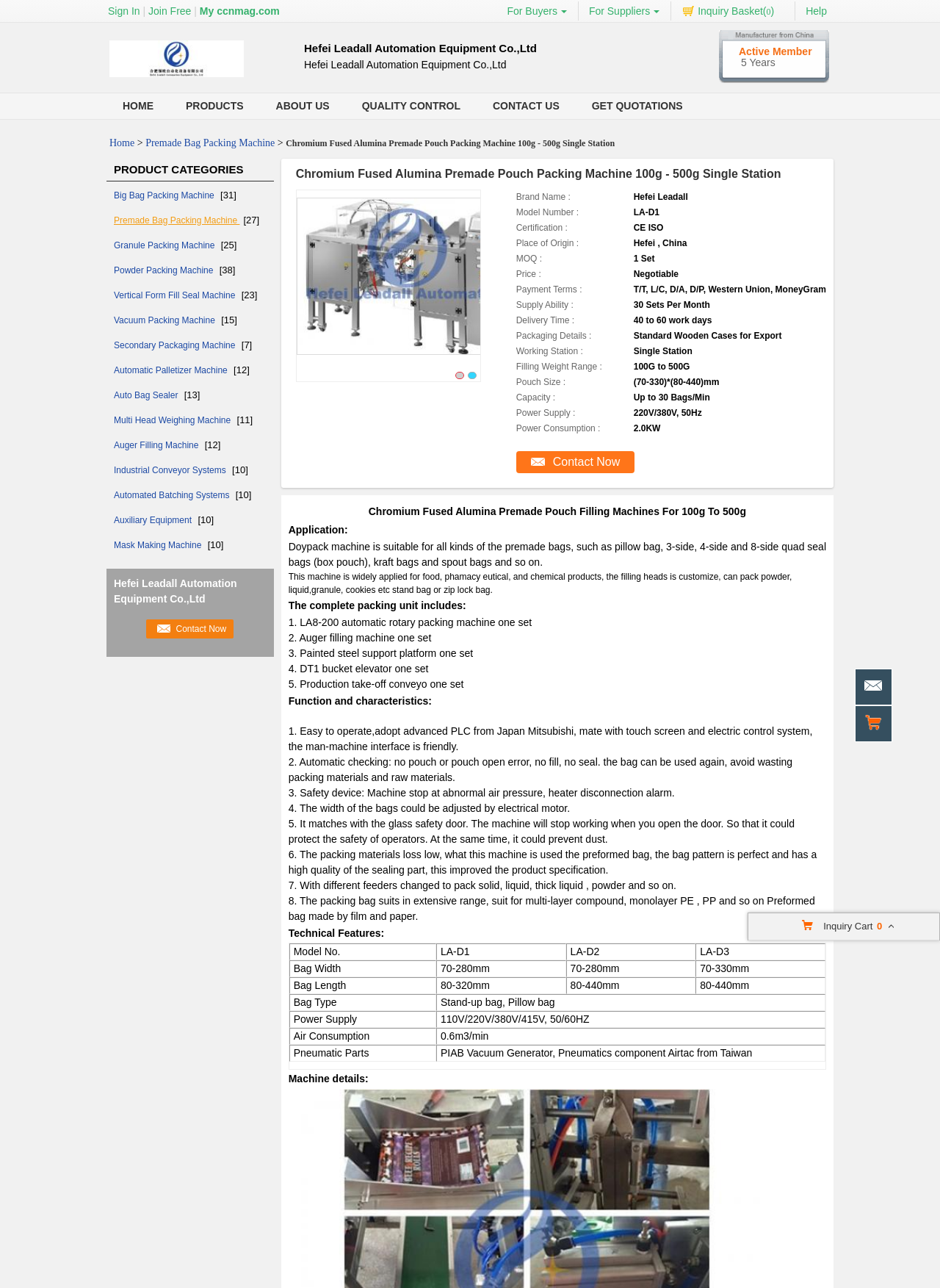Find the primary header on the webpage and provide its text.

Chromium Fused Alumina Premade Pouch Packing Machine 100g - 500g Single Station